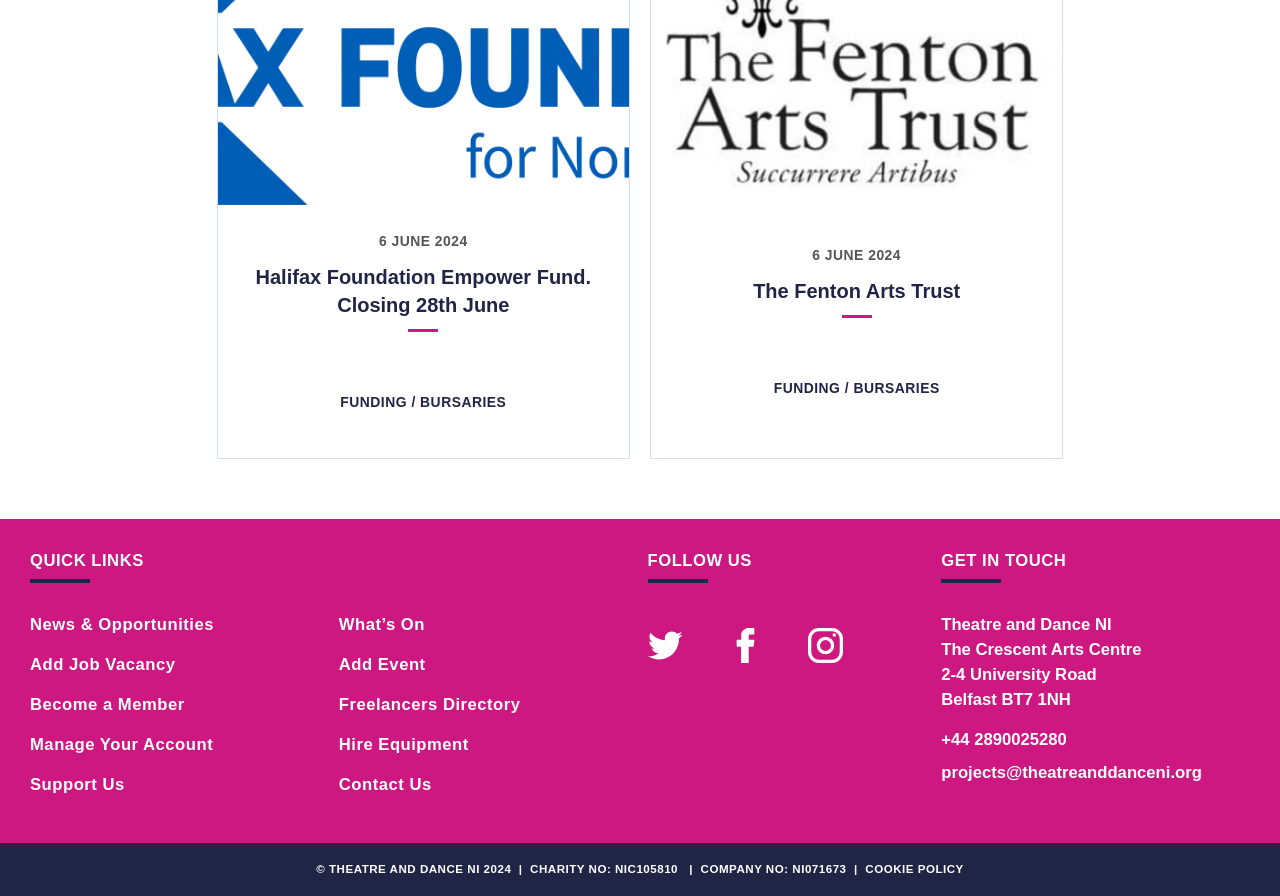Predict the bounding box coordinates of the area that should be clicked to accomplish the following instruction: "Click on News & Opportunities". The bounding box coordinates should consist of four float numbers between 0 and 1, i.e., [left, top, right, bottom].

[0.023, 0.687, 0.167, 0.708]